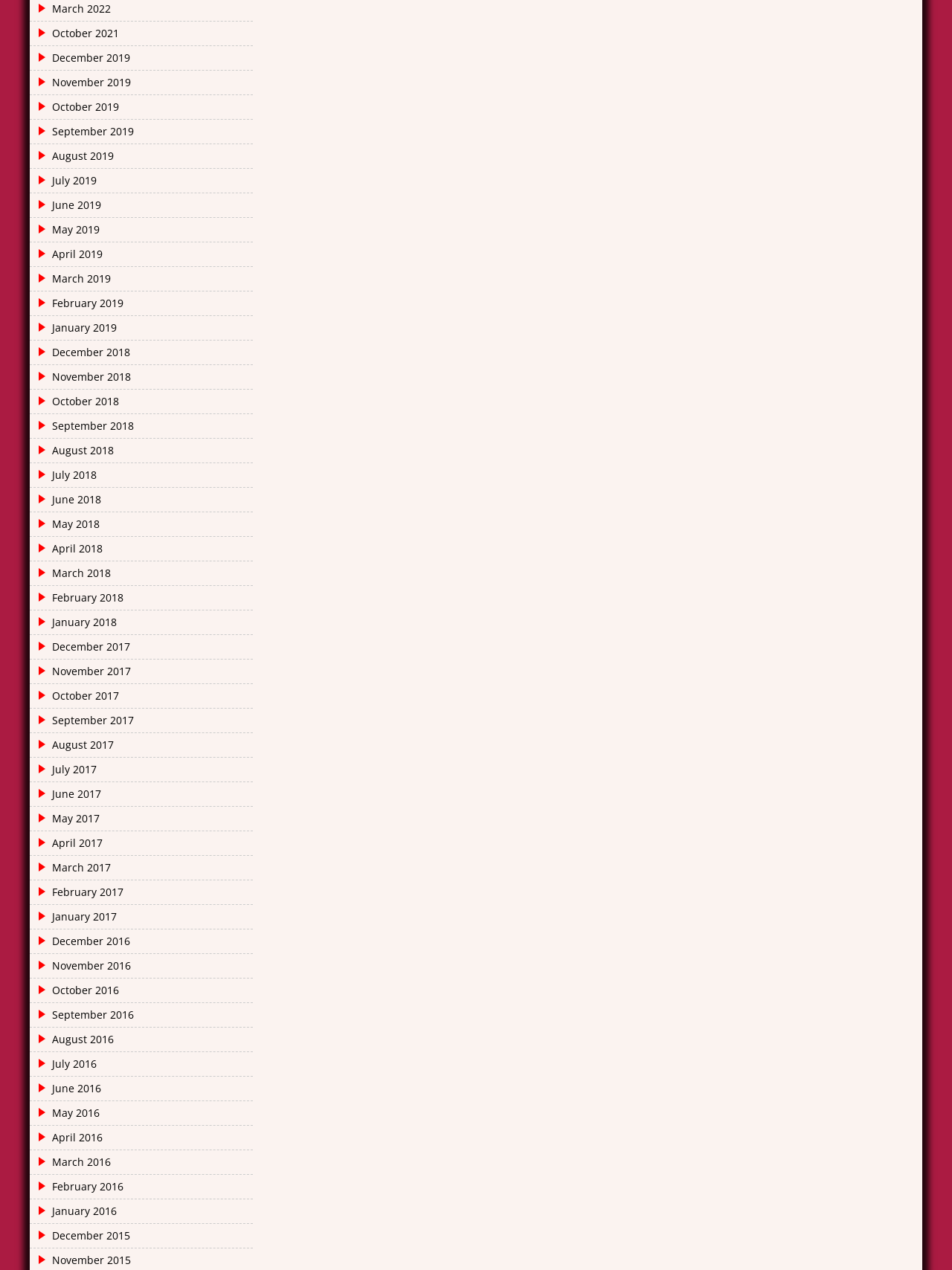What is the most recent month listed? Analyze the screenshot and reply with just one word or a short phrase.

October 2021